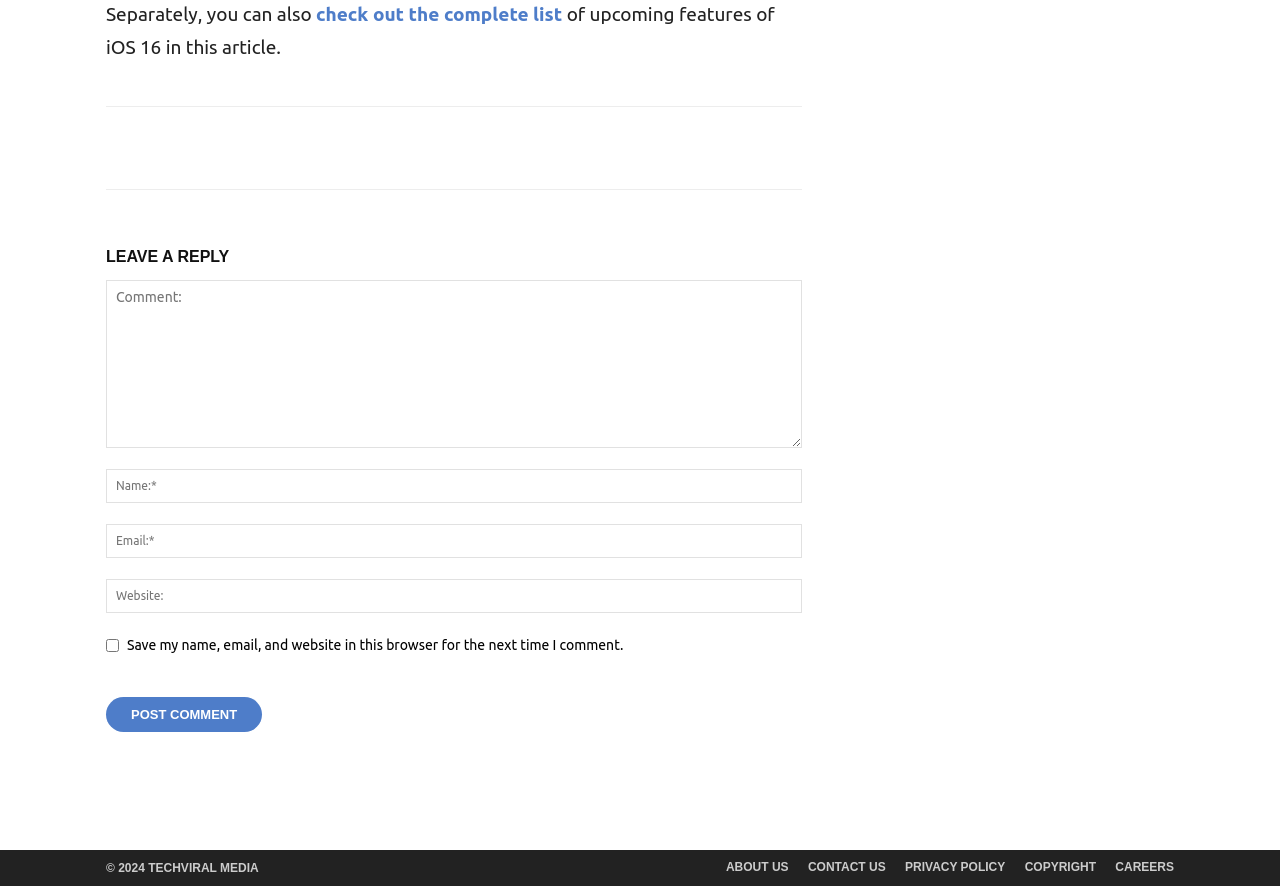Identify the bounding box coordinates of the element that should be clicked to fulfill this task: "visit about us page". The coordinates should be provided as four float numbers between 0 and 1, i.e., [left, top, right, bottom].

[0.567, 0.968, 0.616, 0.988]